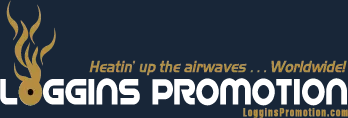What is the mission of Loggins Promotion according to the tagline?
Based on the image, give a one-word or short phrase answer.

Amplify music globally